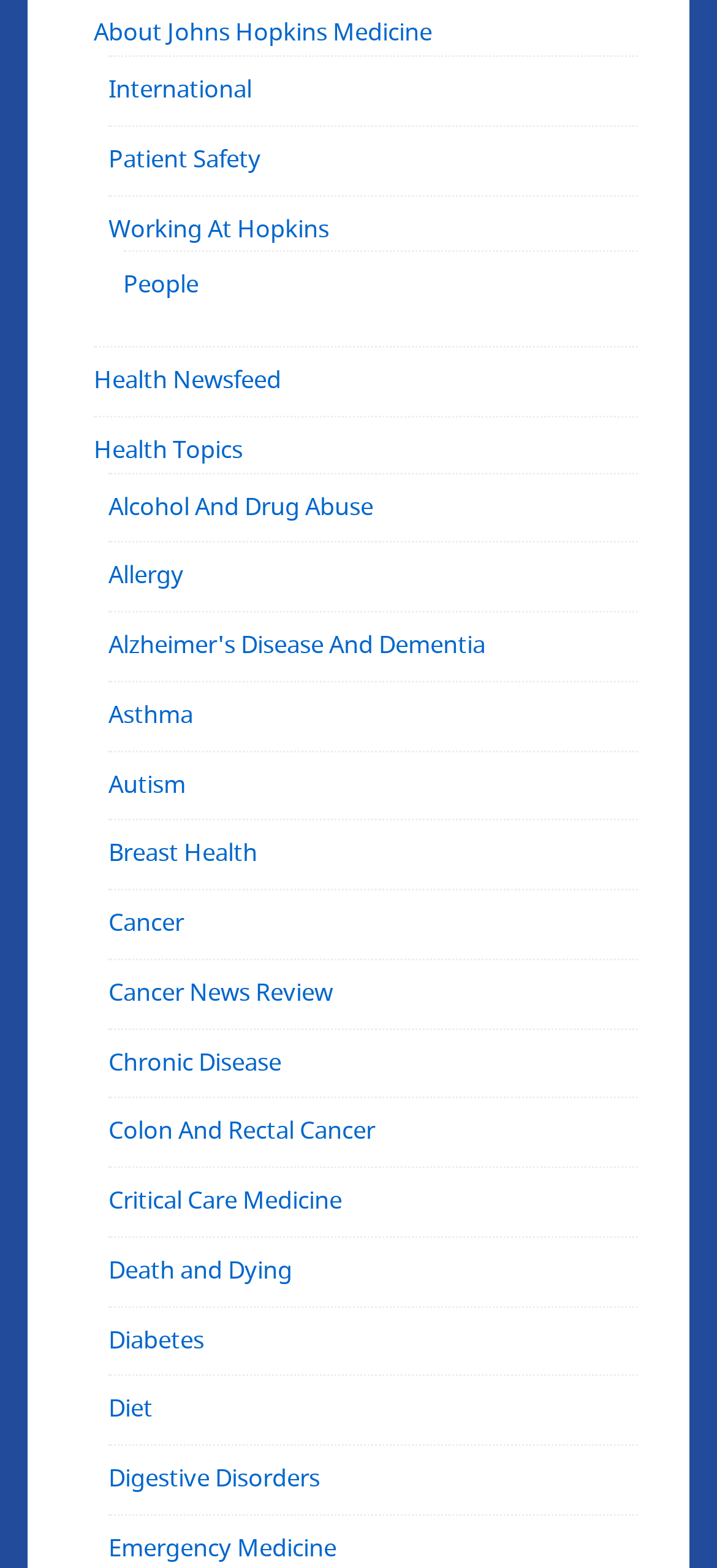Is 'Working At Hopkins' a health topic?
Please respond to the question with a detailed and informative answer.

I searched for 'Working At Hopkins' in the 'Health Topics' section and did not find it listed, which suggests that it is not a health topic. Instead, it is a link under the main menu.